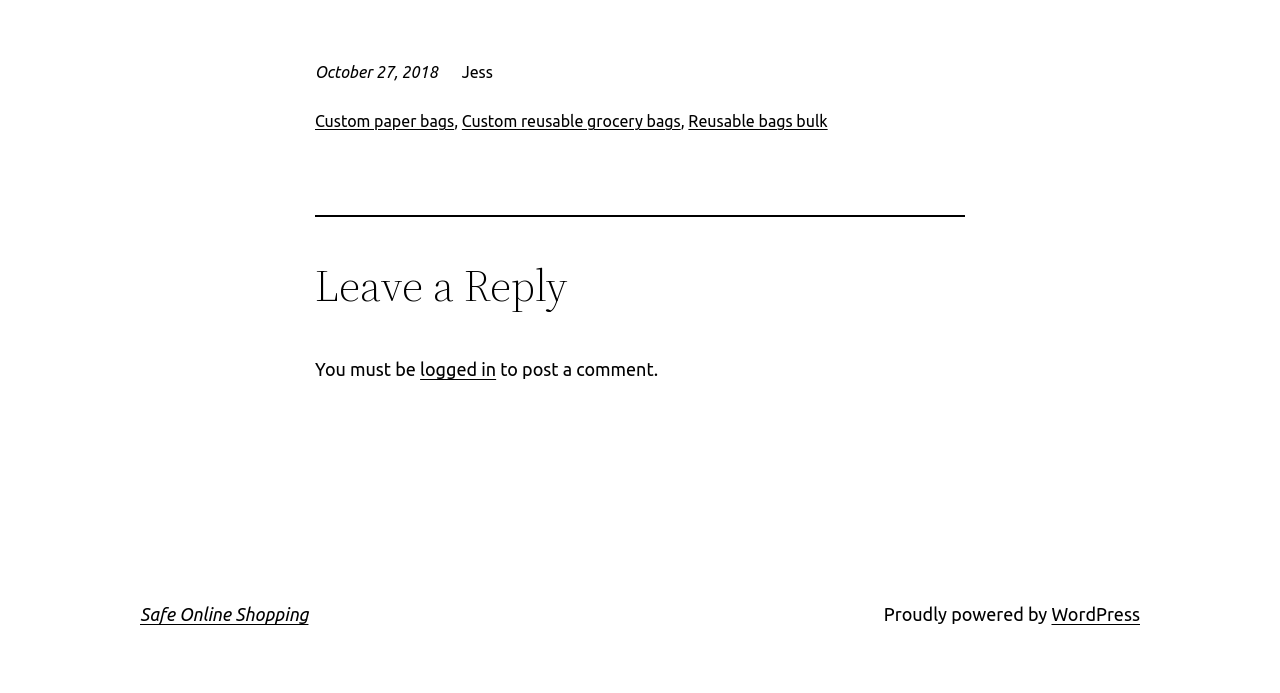What is required to post a comment on the webpage? Observe the screenshot and provide a one-word or short phrase answer.

To be logged in